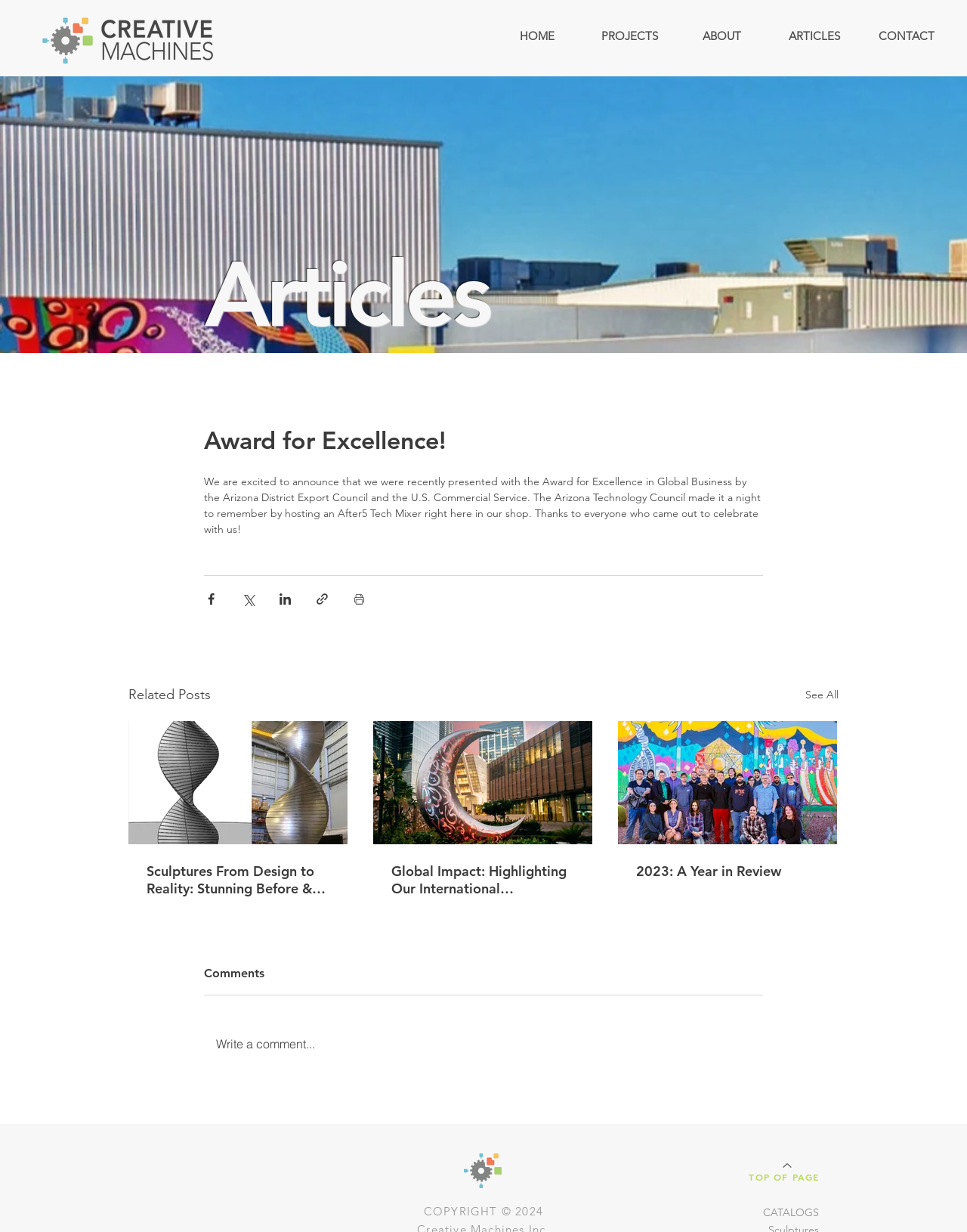Please indicate the bounding box coordinates for the clickable area to complete the following task: "Click the 'See All' link". The coordinates should be specified as four float numbers between 0 and 1, i.e., [left, top, right, bottom].

[0.833, 0.555, 0.867, 0.573]